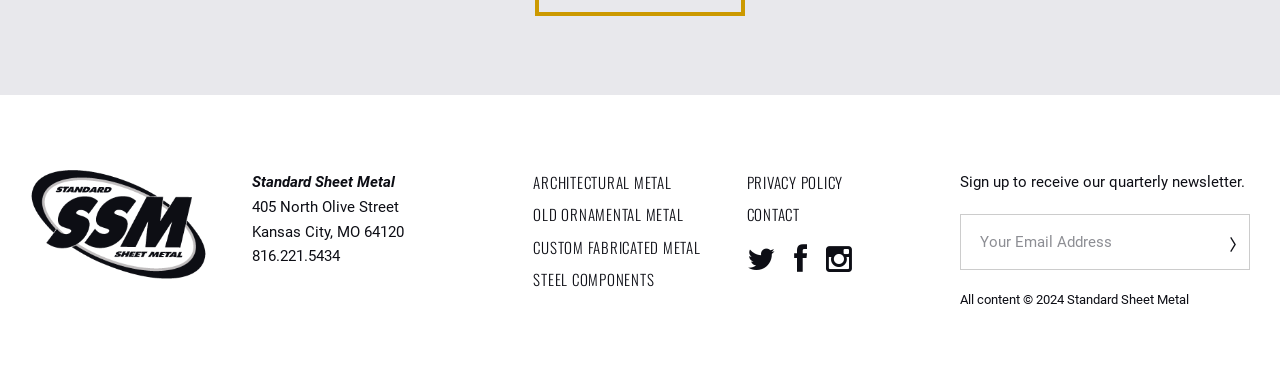How can I receive the company's quarterly newsletter?
Give a single word or phrase as your answer by examining the image.

Sign up with email address